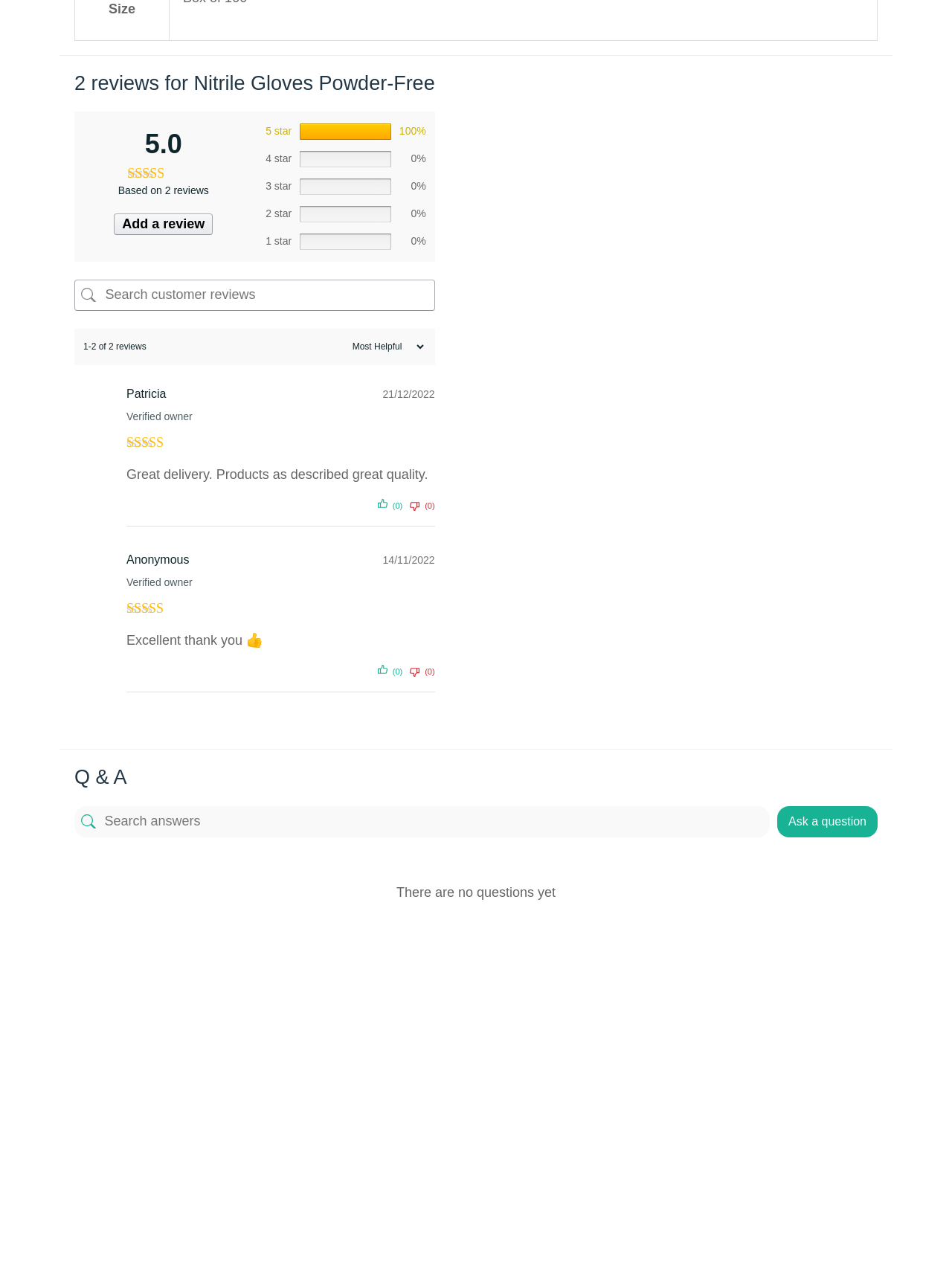Please determine the bounding box coordinates for the element that should be clicked to follow these instructions: "Add a review".

[0.12, 0.169, 0.224, 0.186]